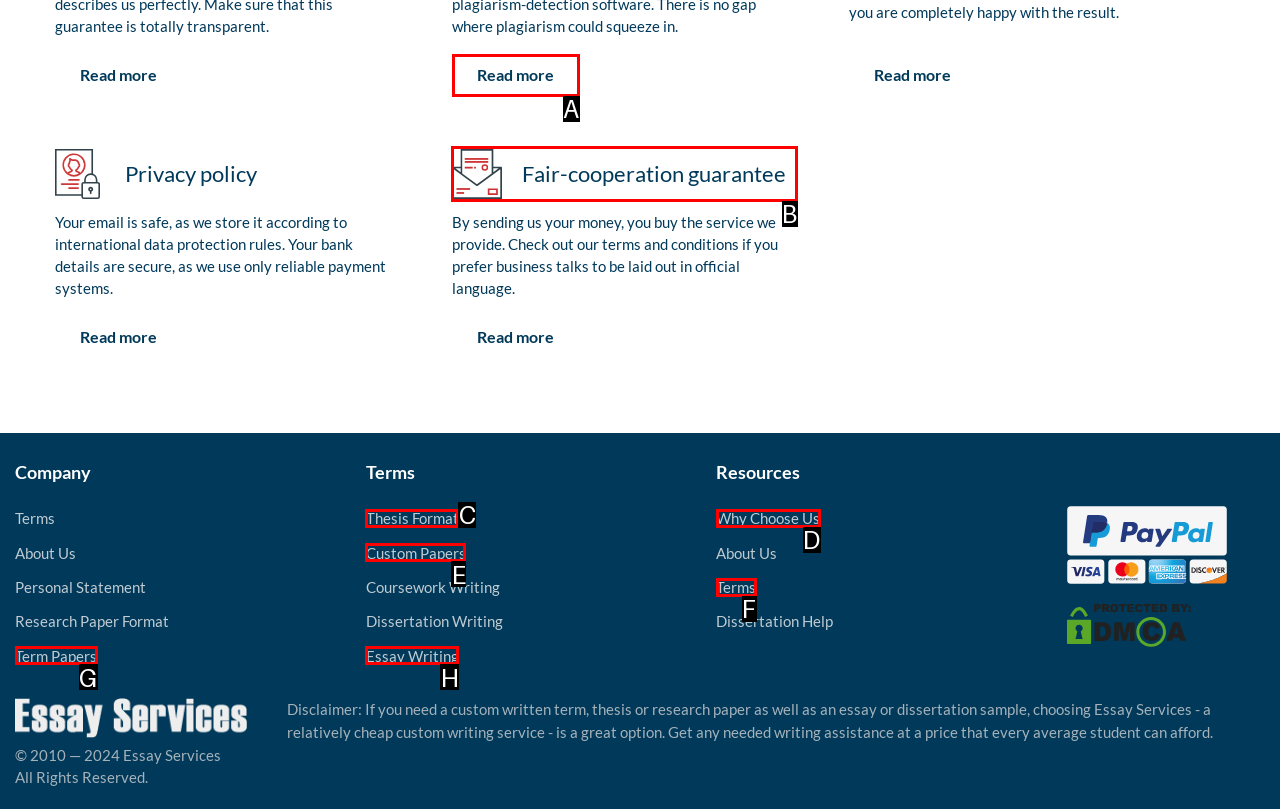Select the HTML element that needs to be clicked to perform the task: Learn about fair-cooperation guarantee. Reply with the letter of the chosen option.

B